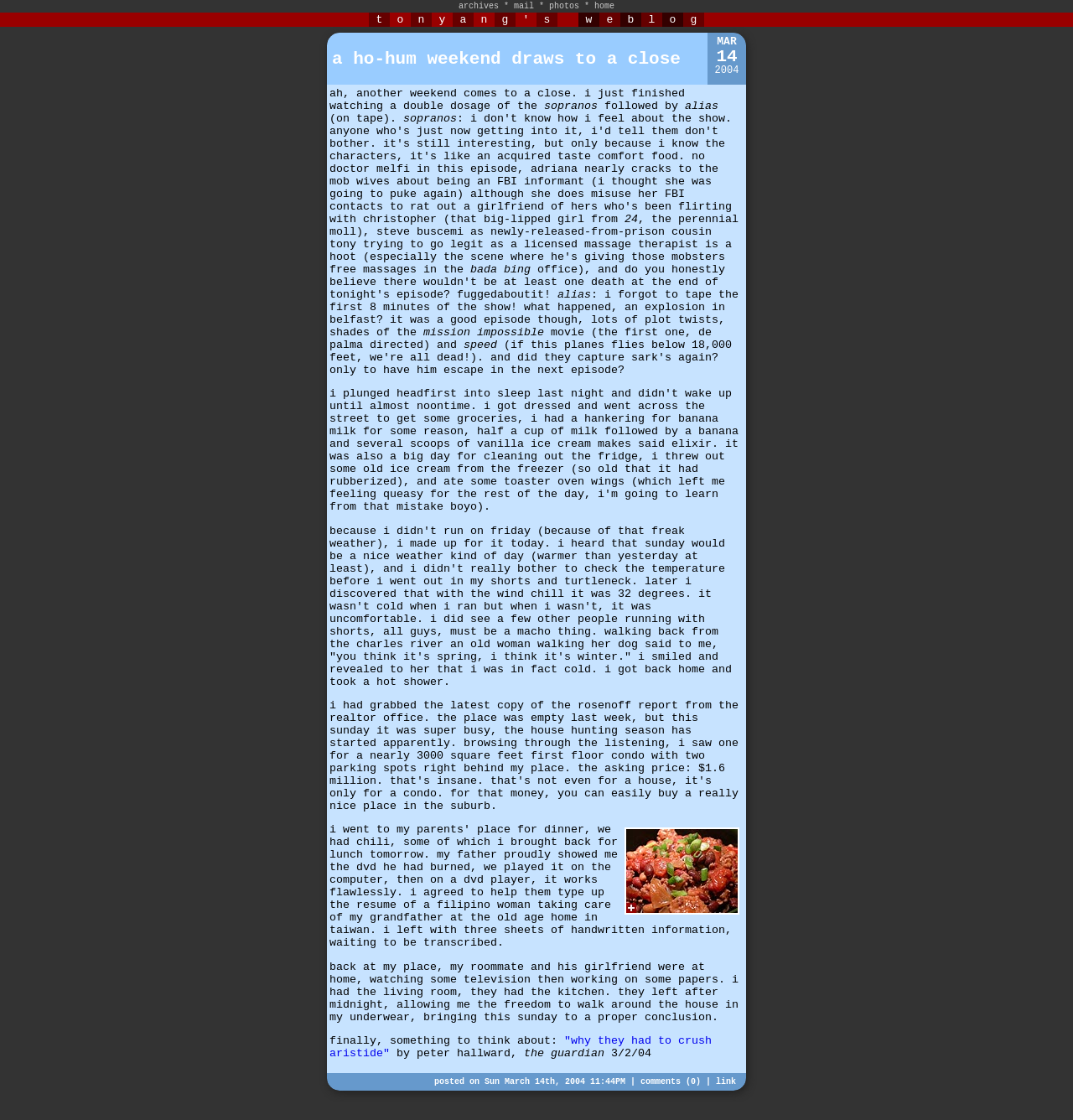Please specify the bounding box coordinates of the region to click in order to perform the following instruction: "click on archives".

[0.427, 0.001, 0.465, 0.01]